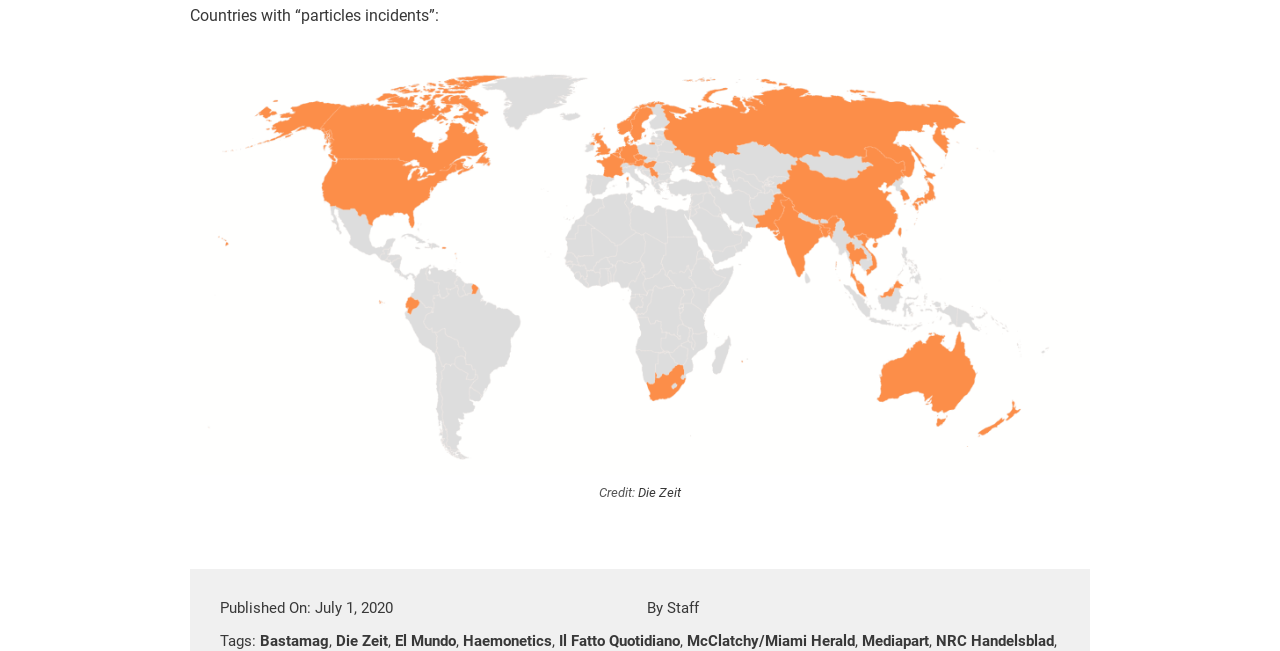From the webpage screenshot, identify the region described by NRC Handelsblad. Provide the bounding box coordinates as (top-left x, top-left y, bottom-right x, bottom-right y), with each value being a floating point number between 0 and 1.

[0.731, 0.971, 0.823, 0.999]